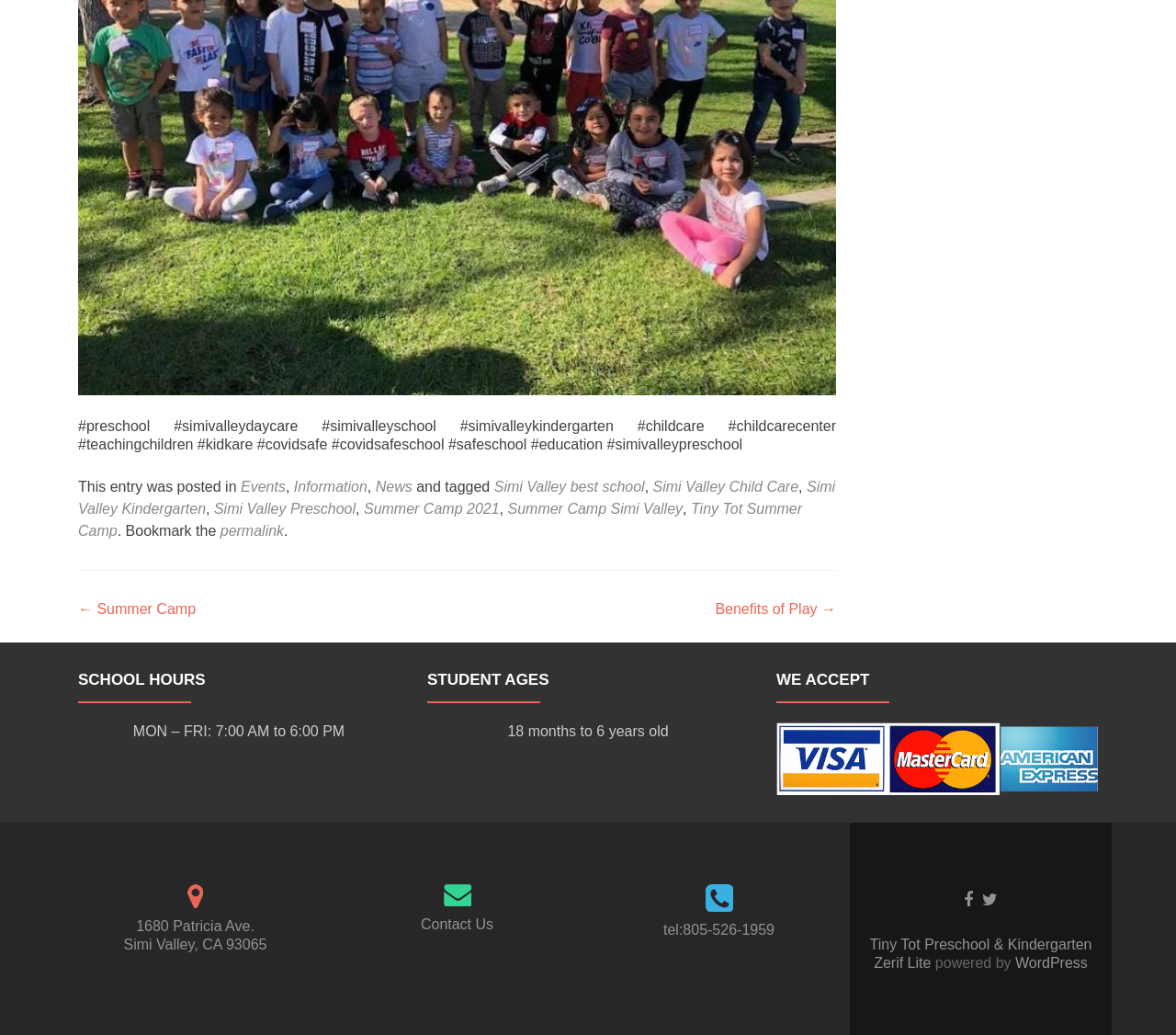Given the webpage screenshot and the description, determine the bounding box coordinates (top-left x, top-left y, bottom-right x, bottom-right y) that define the location of the UI element matching this description: Benefits of Play →

[0.608, 0.581, 0.711, 0.596]